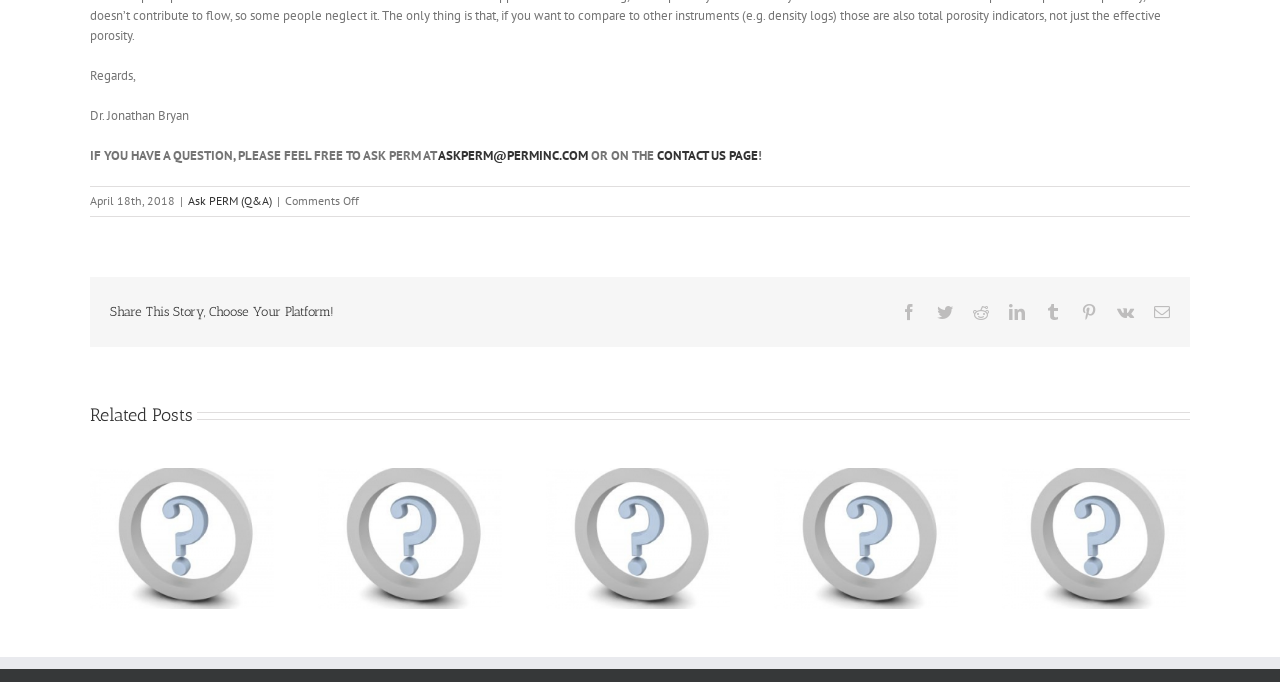How can I ask a question to PERM?
Kindly offer a comprehensive and detailed response to the question.

The contact email address is provided in the text, which says 'IF YOU HAVE A QUESTION, PLEASE FEEL FREE TO ASK PERM AT ASKPERM@PERMINC.COM'.